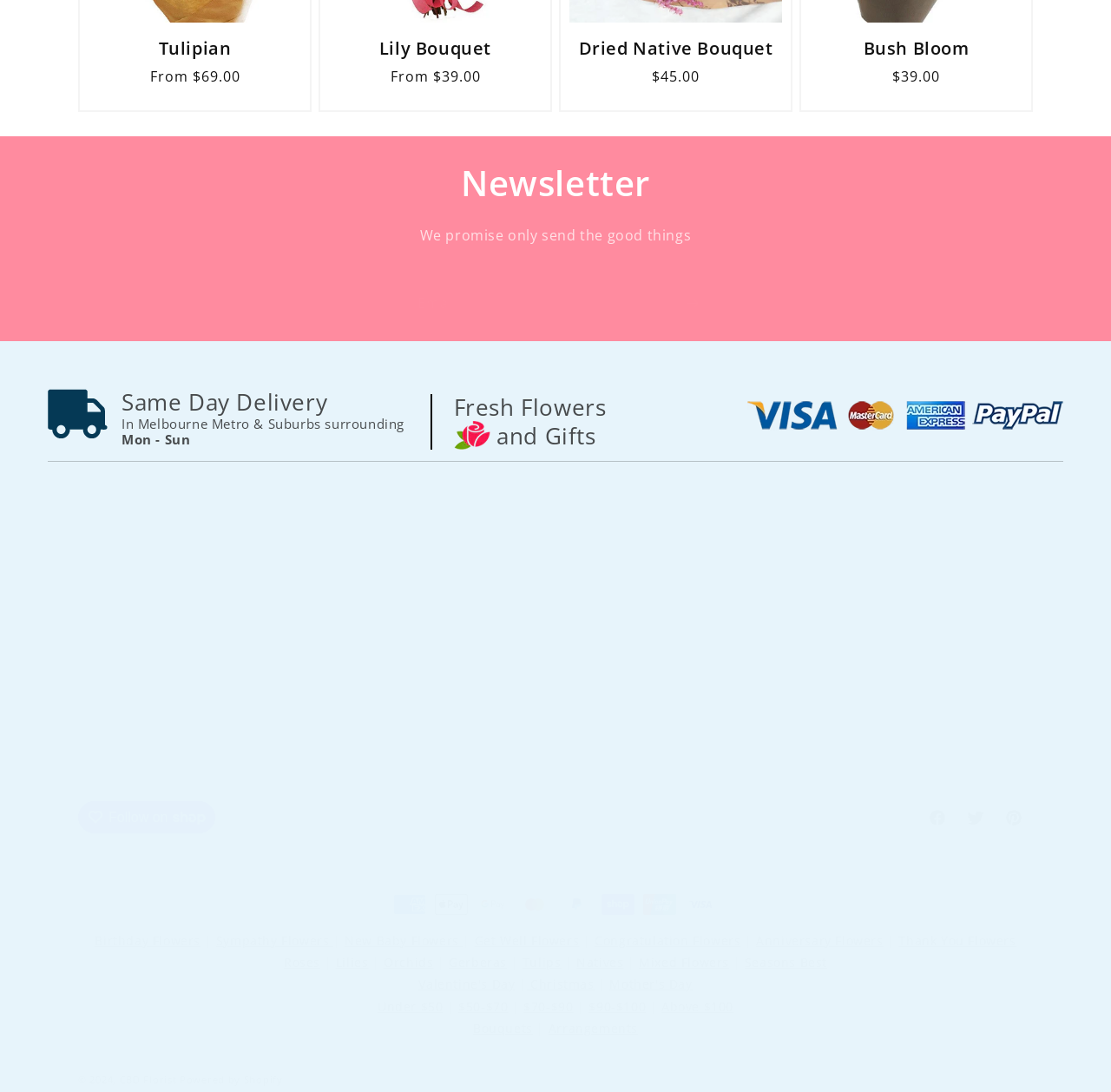What is the category of flowers for congratulating someone?
Please look at the screenshot and answer in one word or a short phrase.

Congratulation Flowers